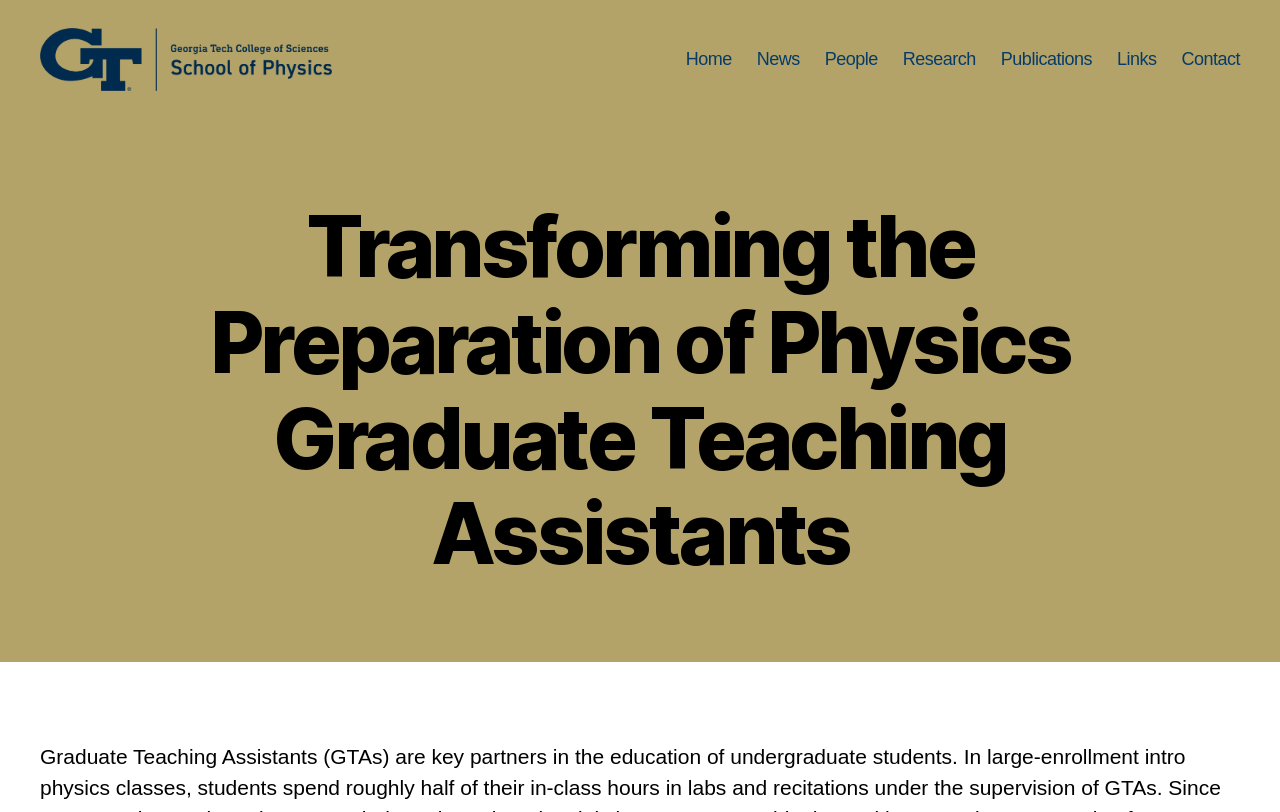Can you pinpoint the bounding box coordinates for the clickable element required for this instruction: "go to home page"? The coordinates should be four float numbers between 0 and 1, i.e., [left, top, right, bottom].

[0.536, 0.077, 0.572, 0.103]